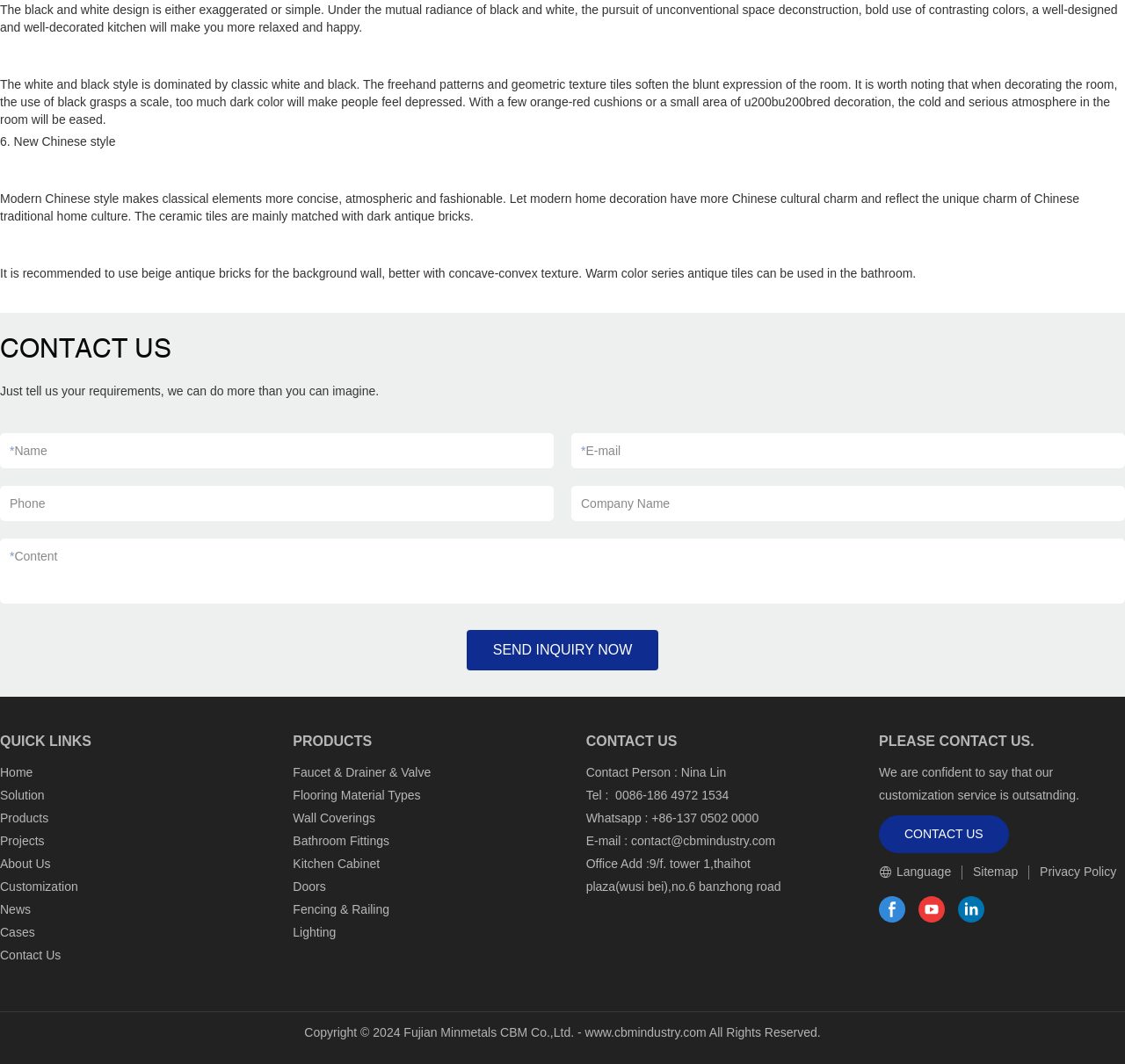What is the company's office address?
Could you answer the question with a detailed and thorough explanation?

The company's office address is mentioned in the 'CONTACT US' section as 9/f. tower 1, thaihot plaza(wusi bei), no.6 banzhong road.